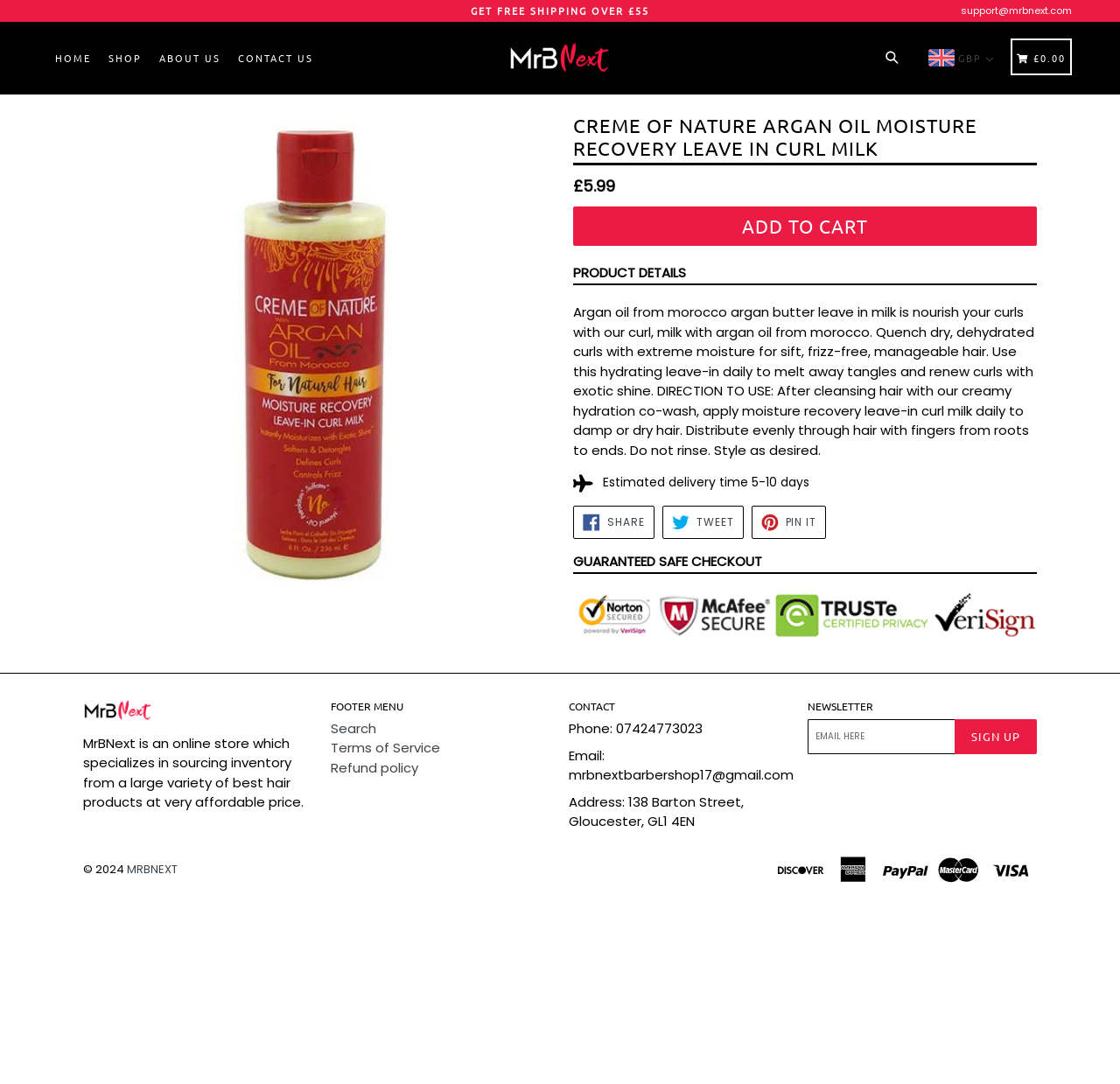Determine the bounding box coordinates for the UI element described. Format the coordinates as (top-left x, top-left y, bottom-right x, bottom-right y) and ensure all values are between 0 and 1. Element description: Pin it Pin on Pinterest

[0.671, 0.466, 0.738, 0.497]